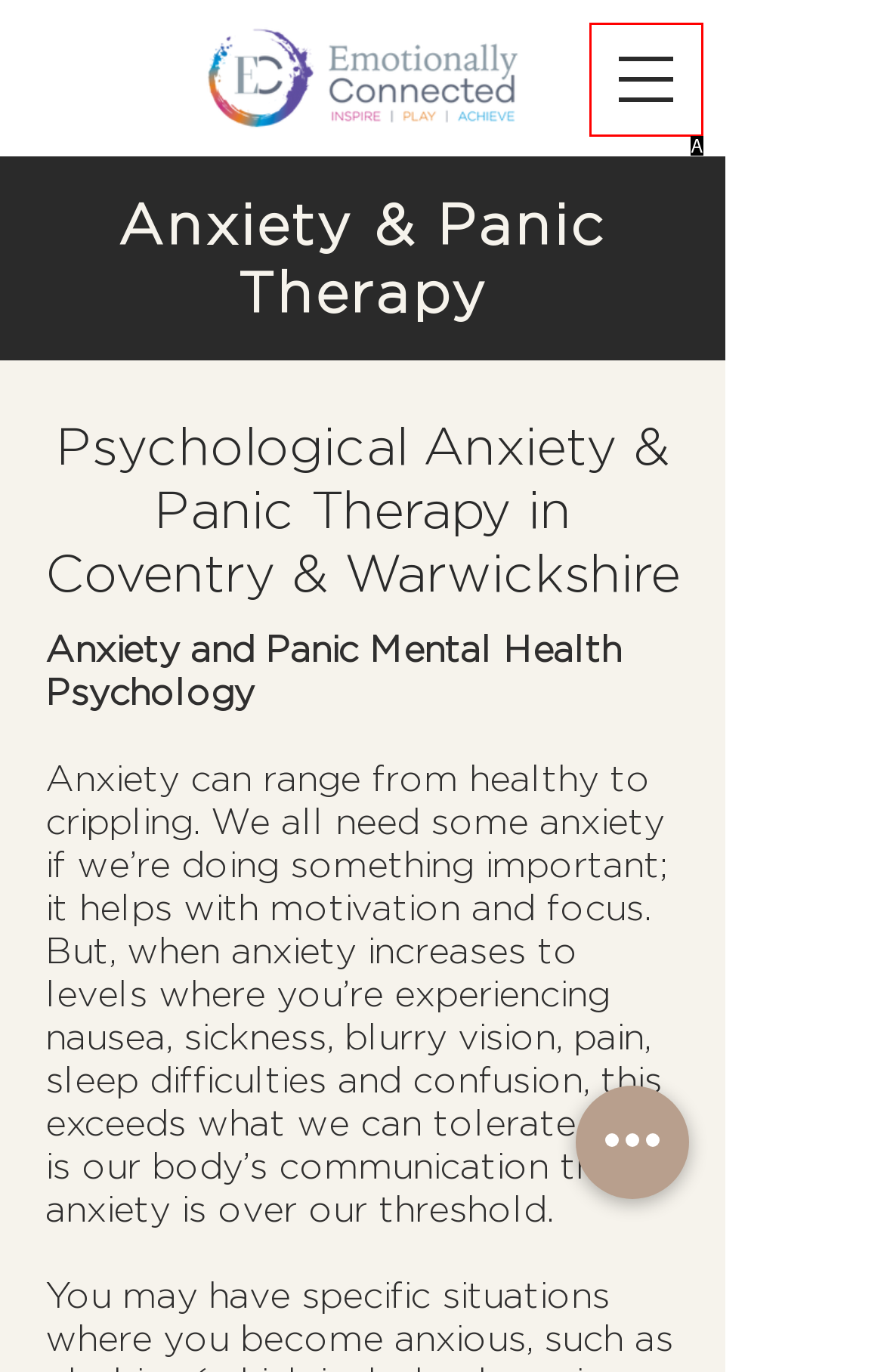Please identify the UI element that matches the description: aria-label="Open navigation menu"
Respond with the letter of the correct option.

A